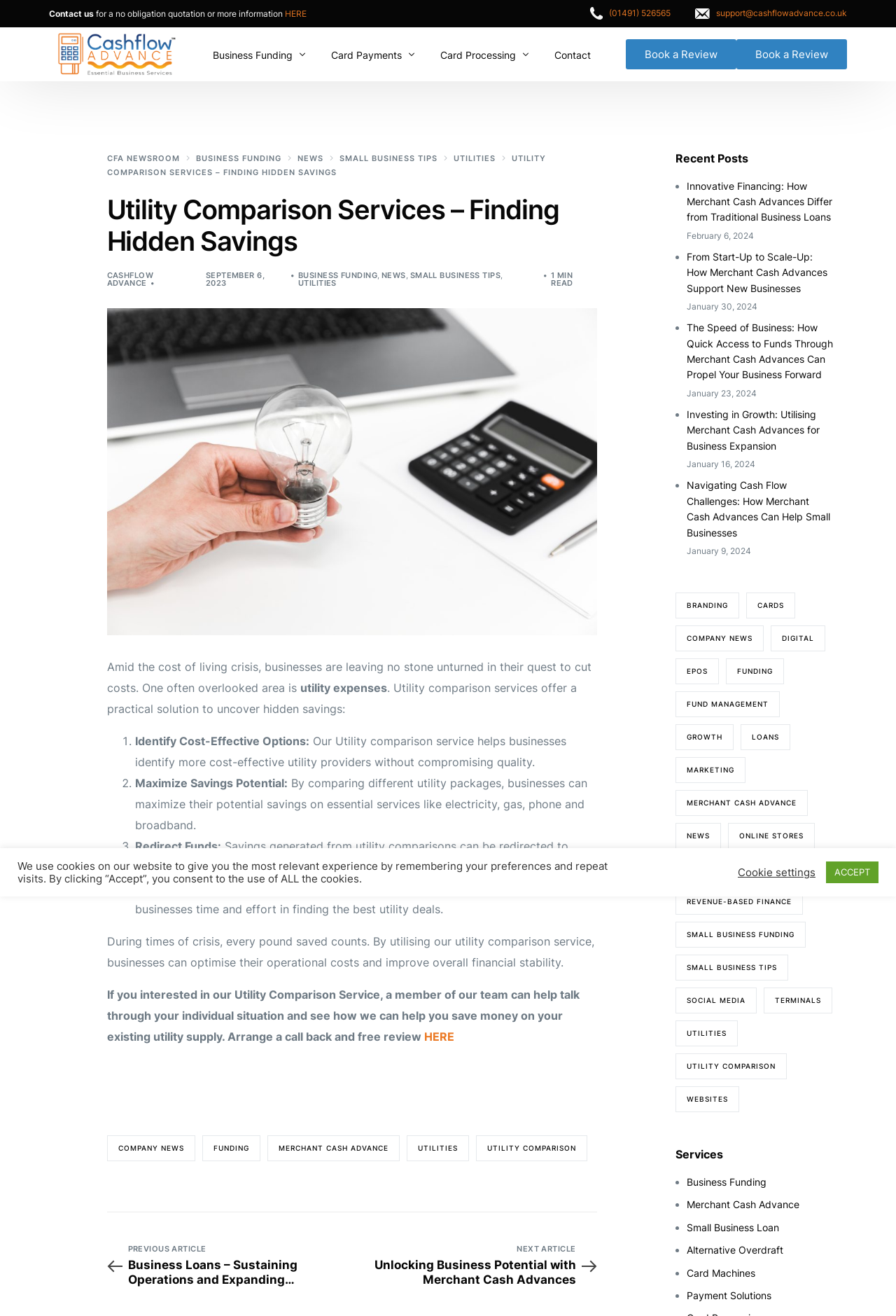Please answer the following question using a single word or phrase: 
What can businesses redirect their savings to?

Other critical areas